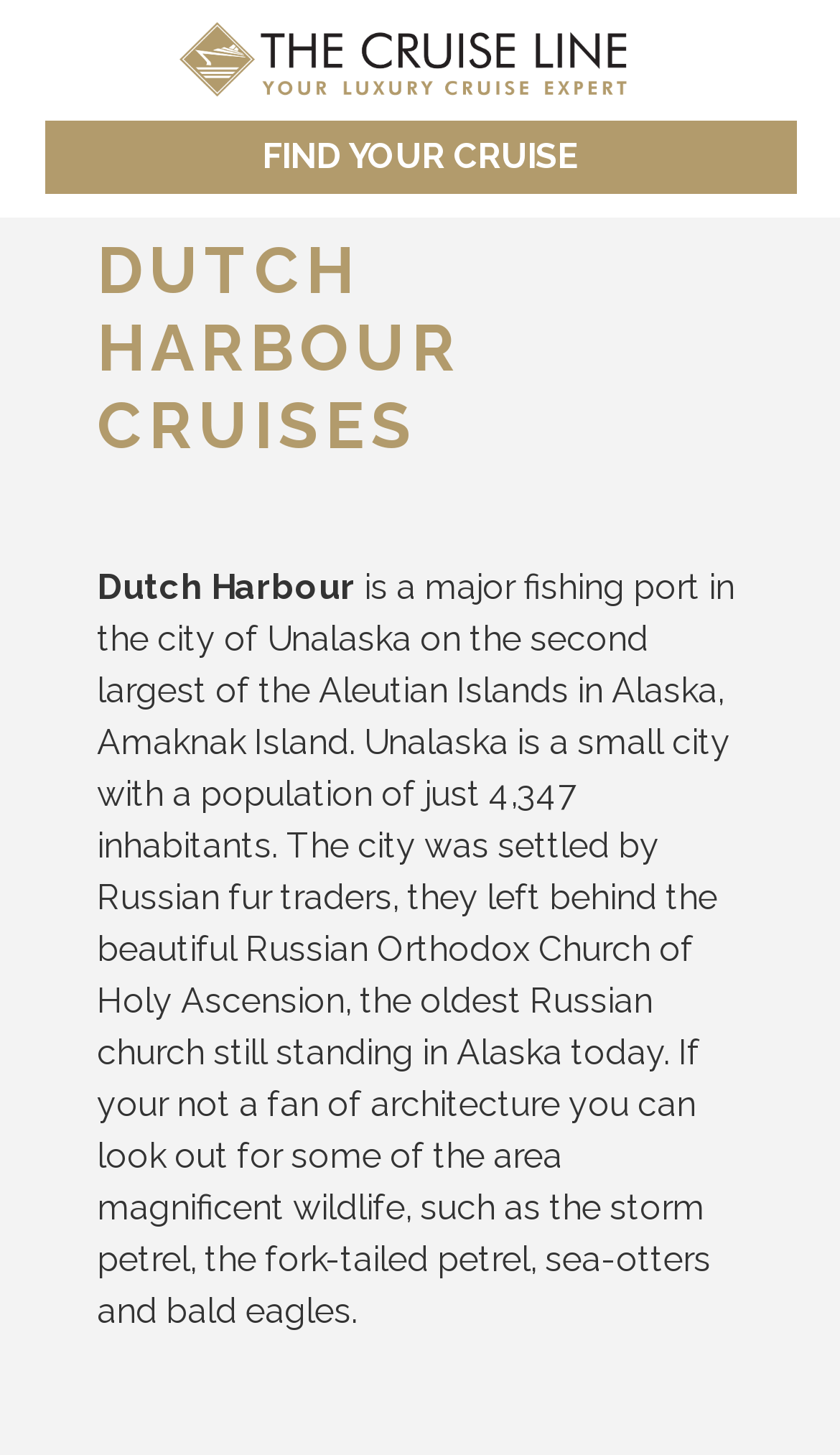Can you locate the main headline on this webpage and provide its text content?

DUTCH HARBOUR CRUISES